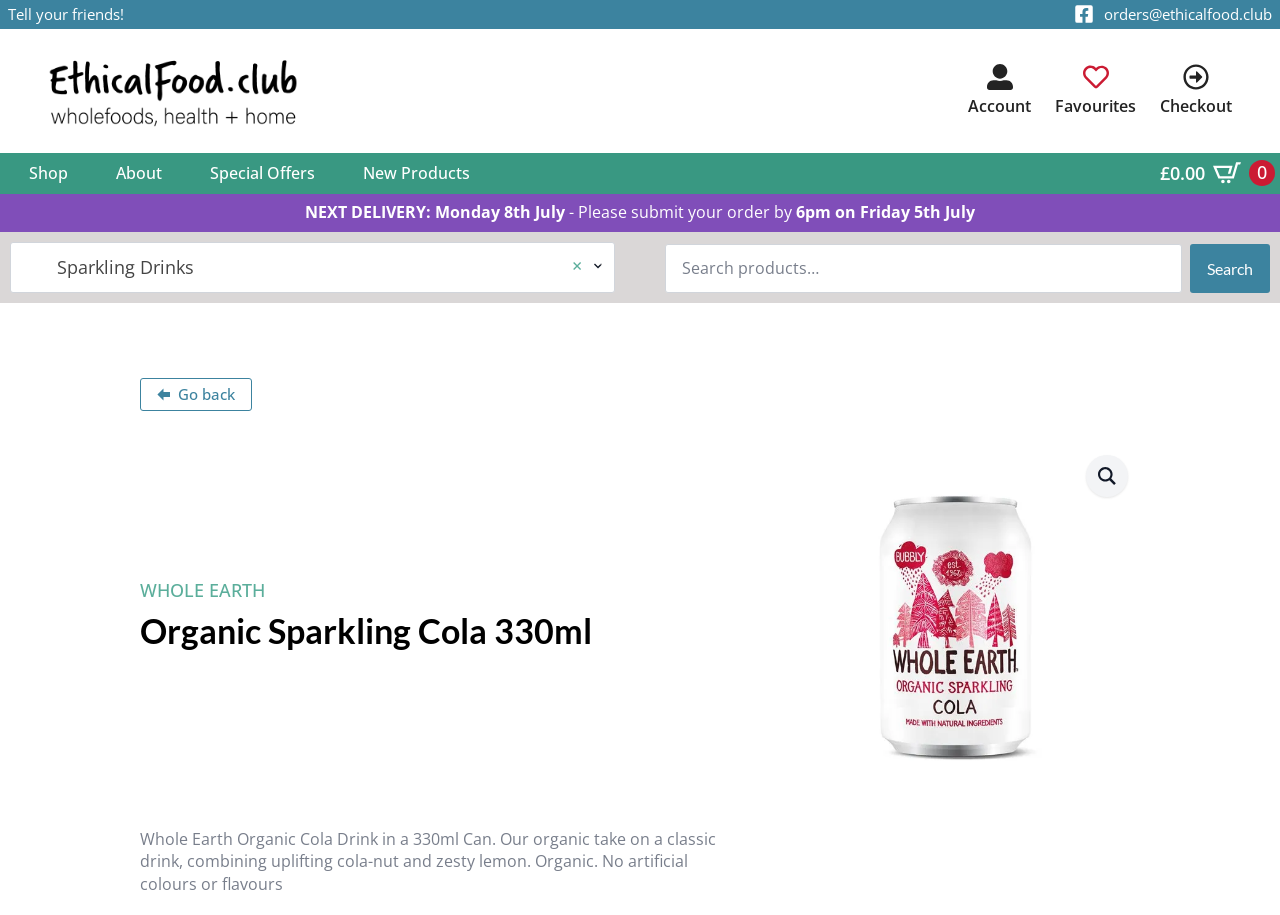Could you locate the bounding box coordinates for the section that should be clicked to accomplish this task: "Search for products".

[0.52, 0.267, 0.992, 0.32]